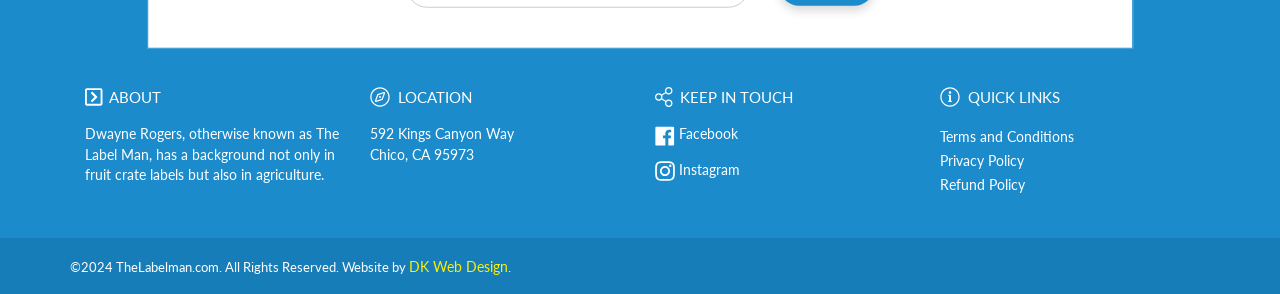Answer briefly with one word or phrase:
What is the address of The Label Man?

592 Kings Canyon Way, Chico, CA 95973